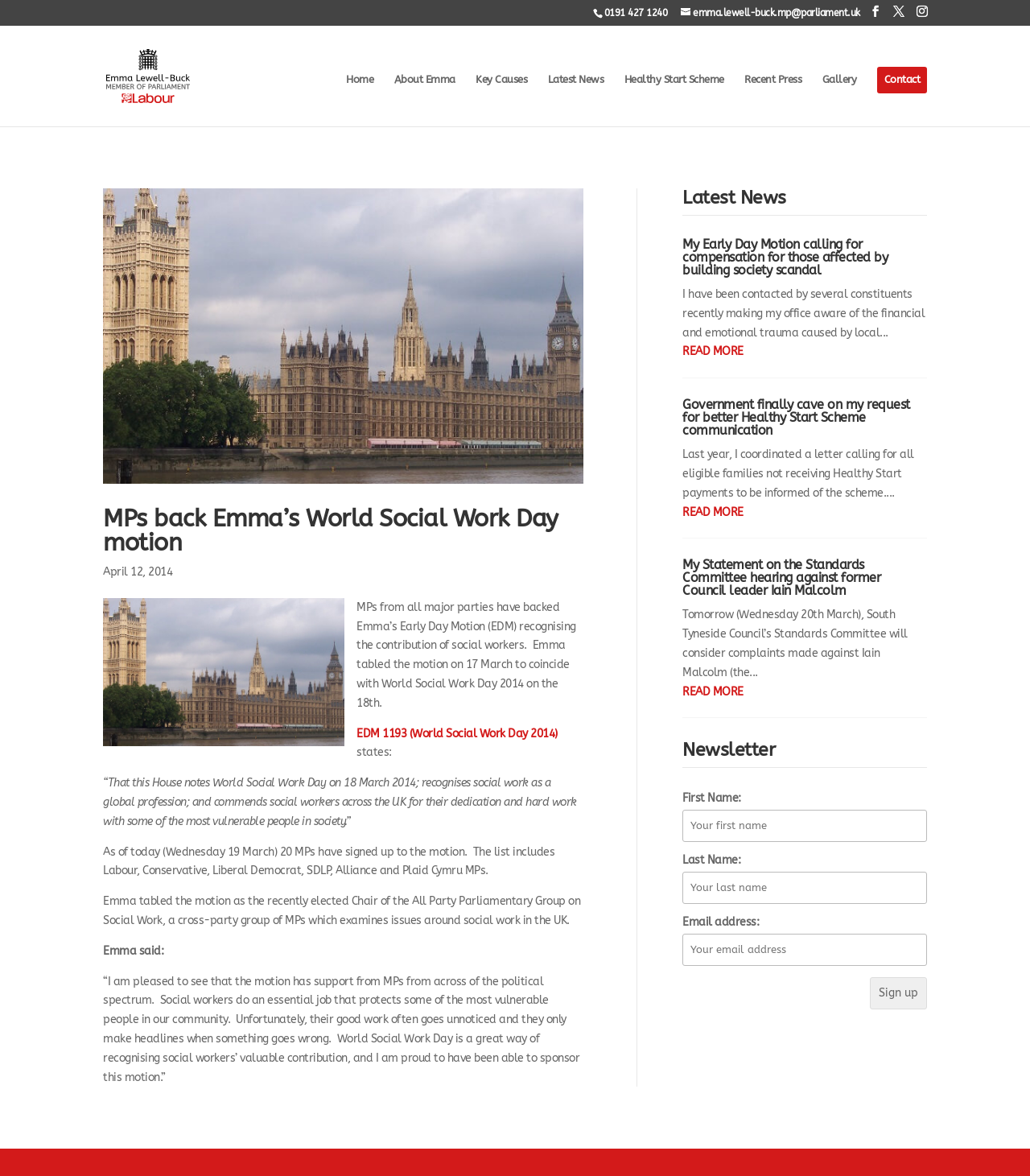Find the bounding box coordinates of the area that needs to be clicked in order to achieve the following instruction: "Click the 'Sign up' button". The coordinates should be specified as four float numbers between 0 and 1, i.e., [left, top, right, bottom].

[0.845, 0.831, 0.9, 0.858]